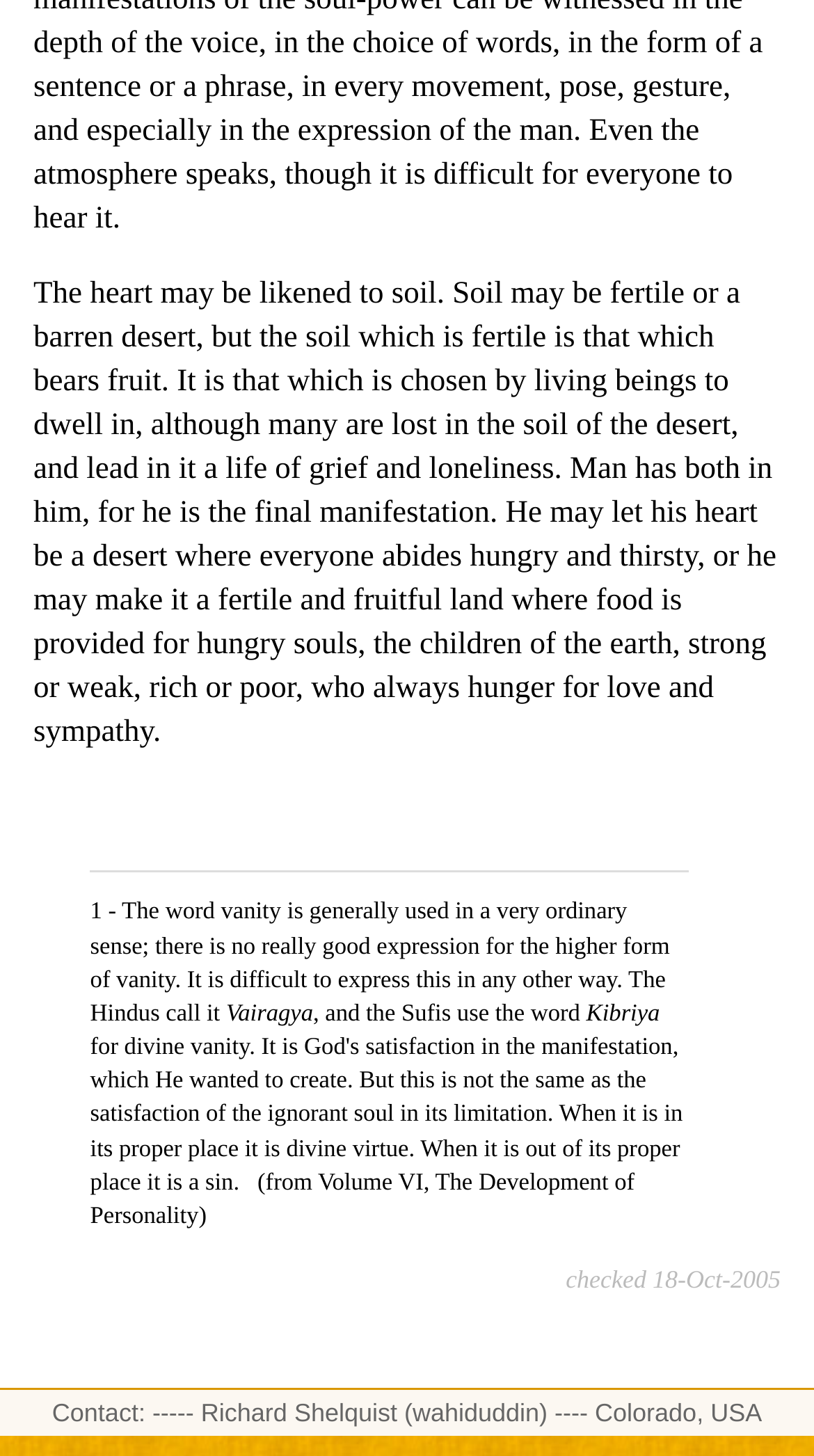What is the word used by Hindus for a higher form of vanity?
Give a single word or phrase answer based on the content of the image.

Vairagya